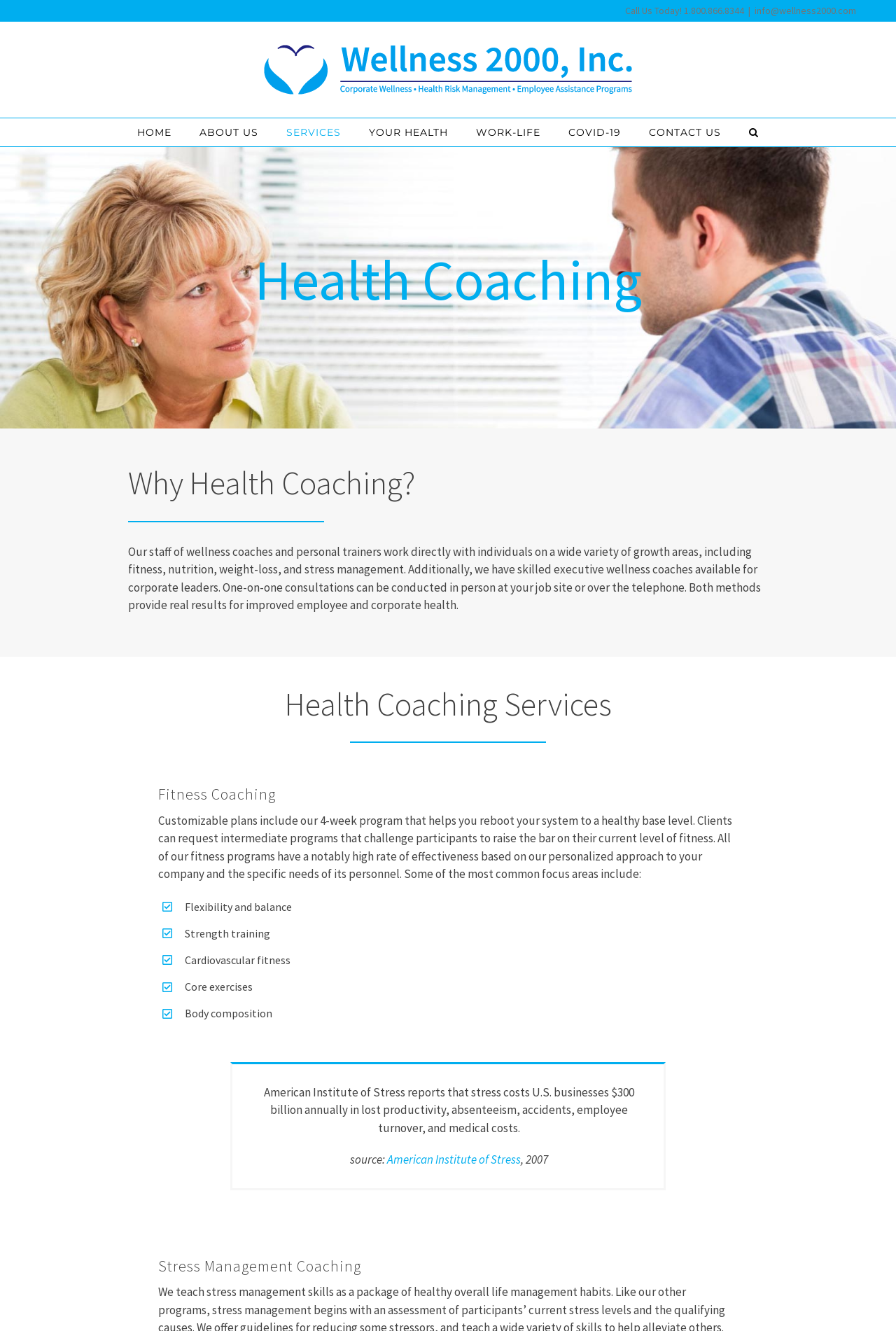Please indicate the bounding box coordinates of the element's region to be clicked to achieve the instruction: "Search for something". Provide the coordinates as four float numbers between 0 and 1, i.e., [left, top, right, bottom].

[0.836, 0.089, 0.847, 0.11]